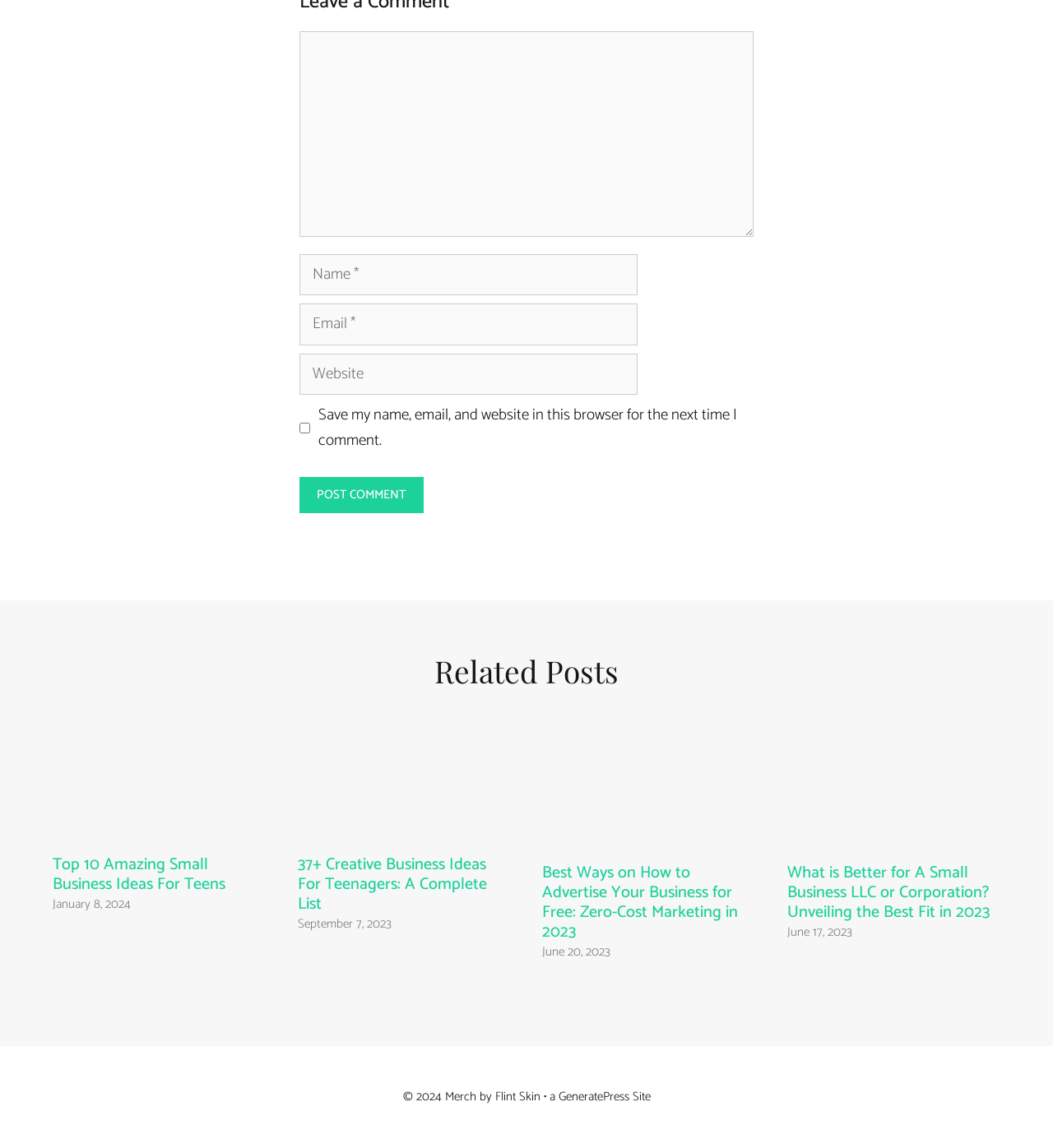What is the purpose of the checkbox?
Please respond to the question with as much detail as possible.

The checkbox is labeled 'Save my name, email, and website in this browser for the next time I comment.' which suggests that its purpose is to save the user's comment information for future use.